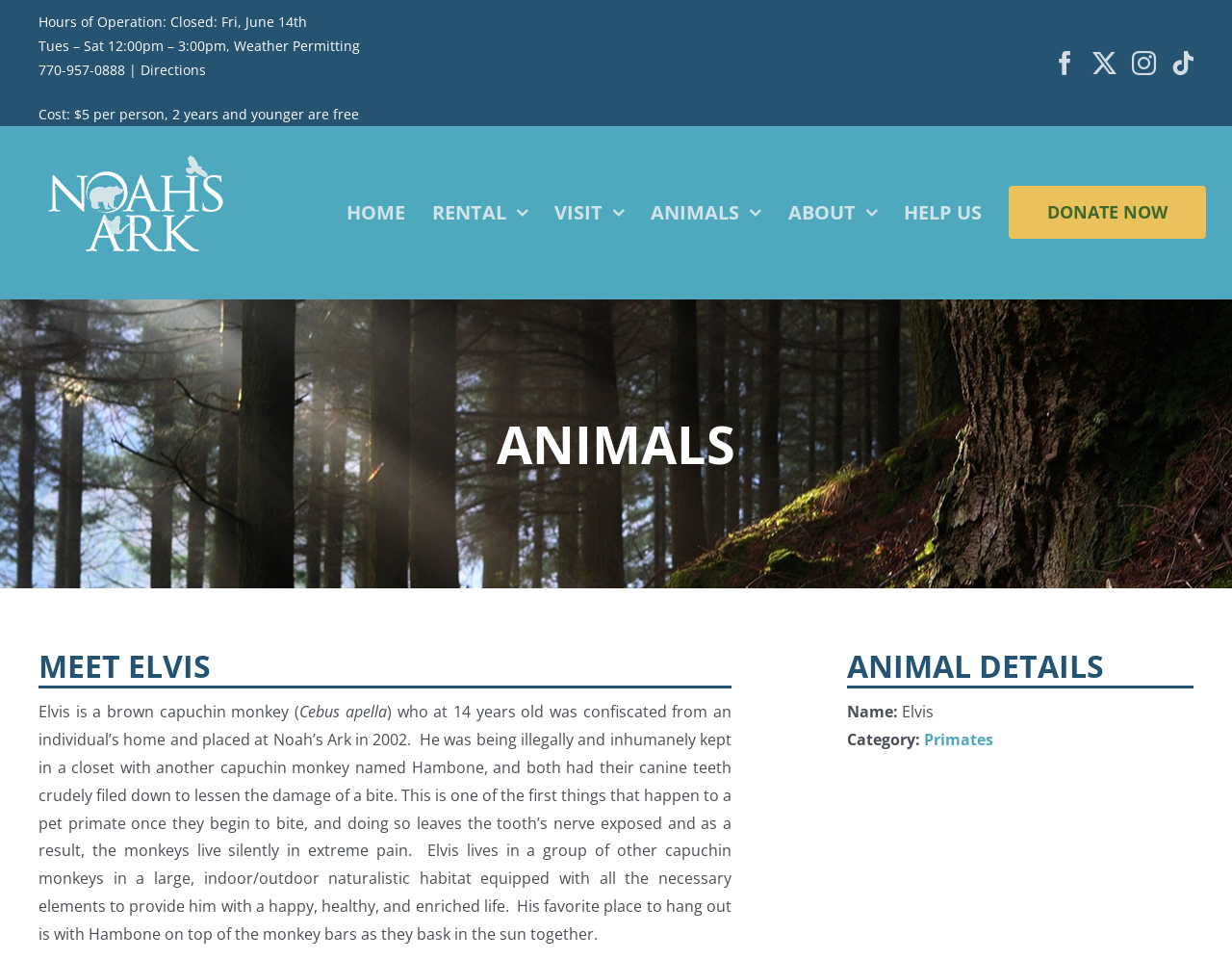By analyzing the image, answer the following question with a detailed response: What type of animal is Elvis?

I found the type of animal Elvis is by reading the text in the StaticText element that describes Elvis, which is located in the middle of the webpage.